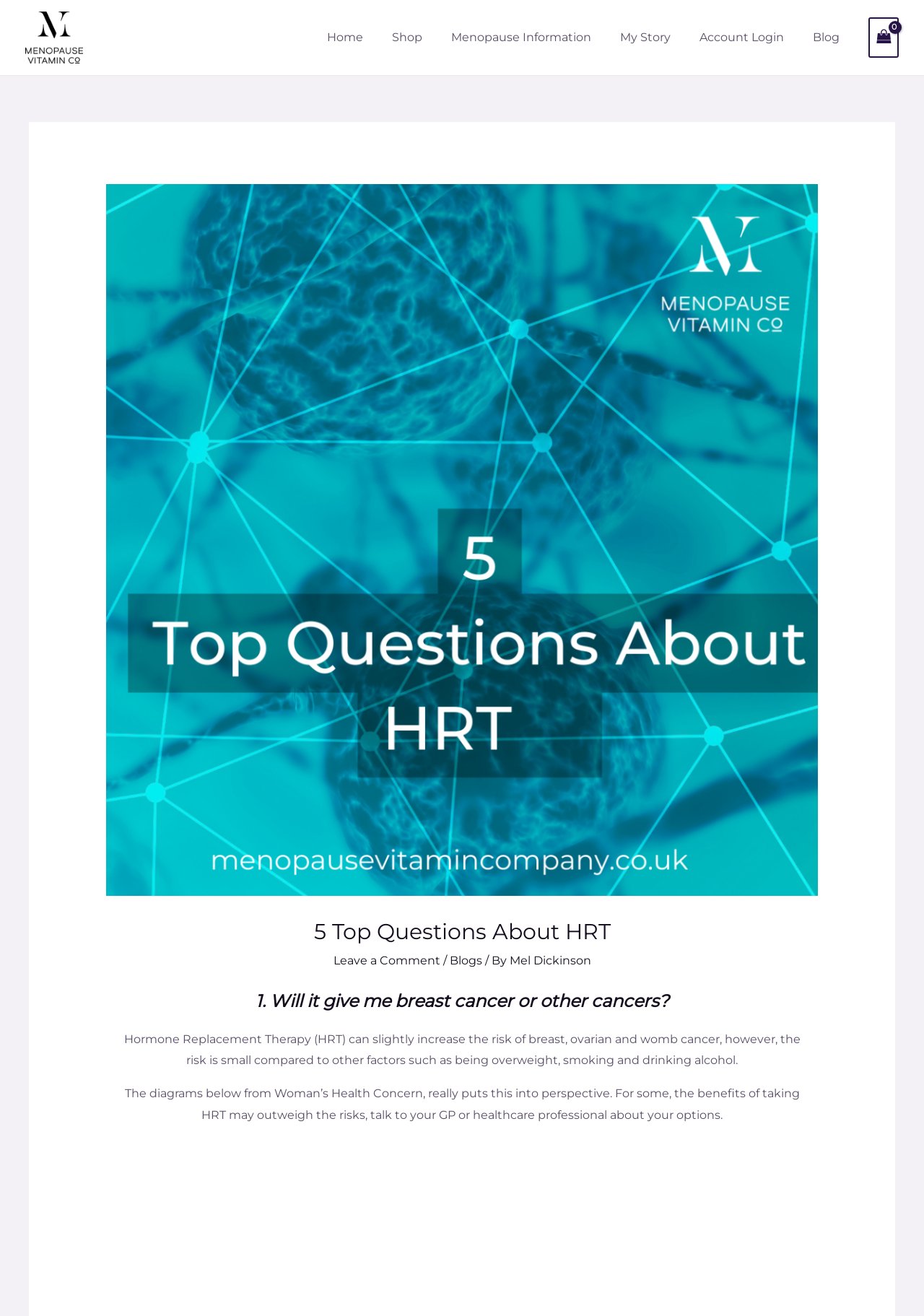Locate the UI element described by Account Login and provide its bounding box coordinates. Use the format (top-left x, top-left y, bottom-right x, bottom-right y) with all values as floating point numbers between 0 and 1.

[0.742, 0.002, 0.864, 0.055]